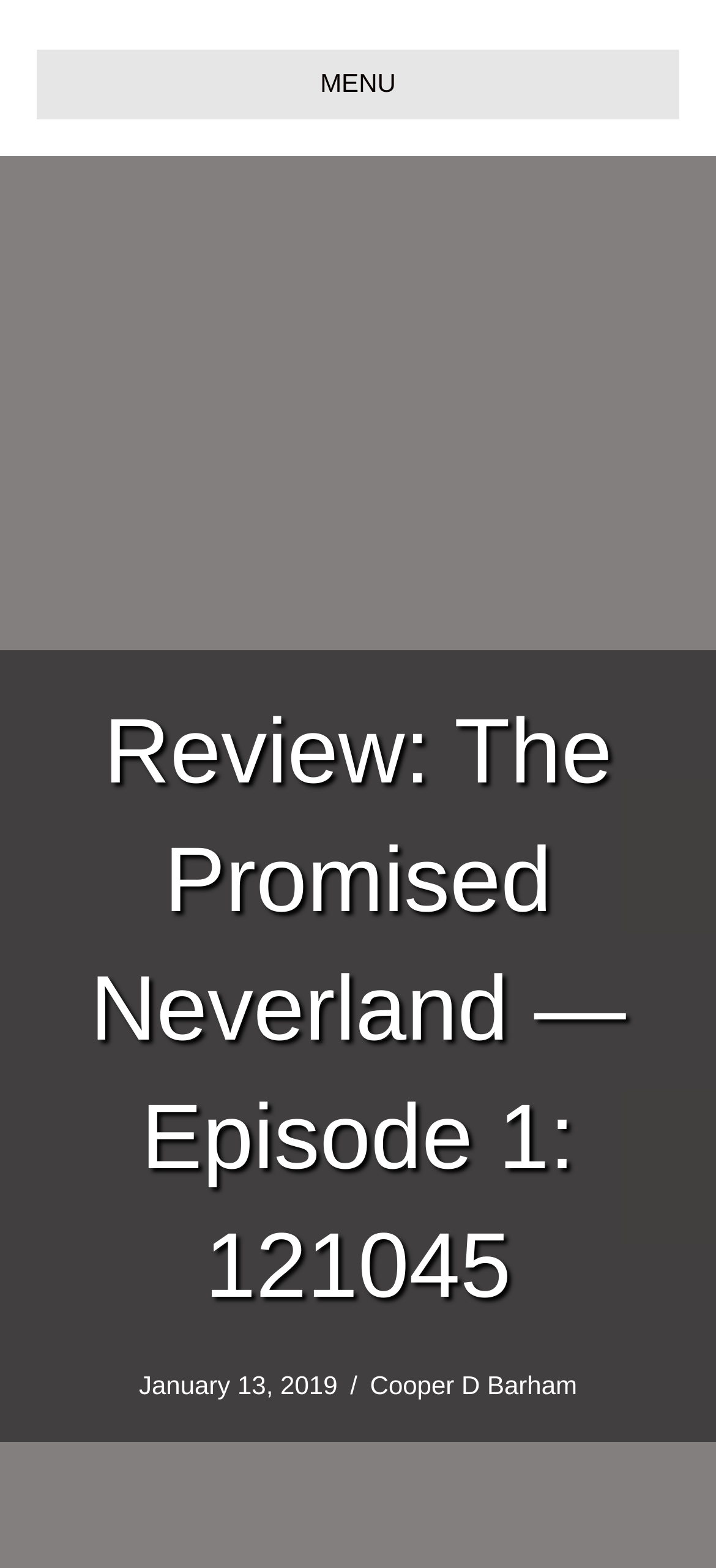Using the details in the image, give a detailed response to the question below:
What is the position of the 'COOKIE SETTINGS' button?

The position of the 'COOKIE SETTINGS' button can be determined by looking at its bounding box coordinates, which suggest that it is placed below the header, as its y1 coordinate is greater than that of the header elements.